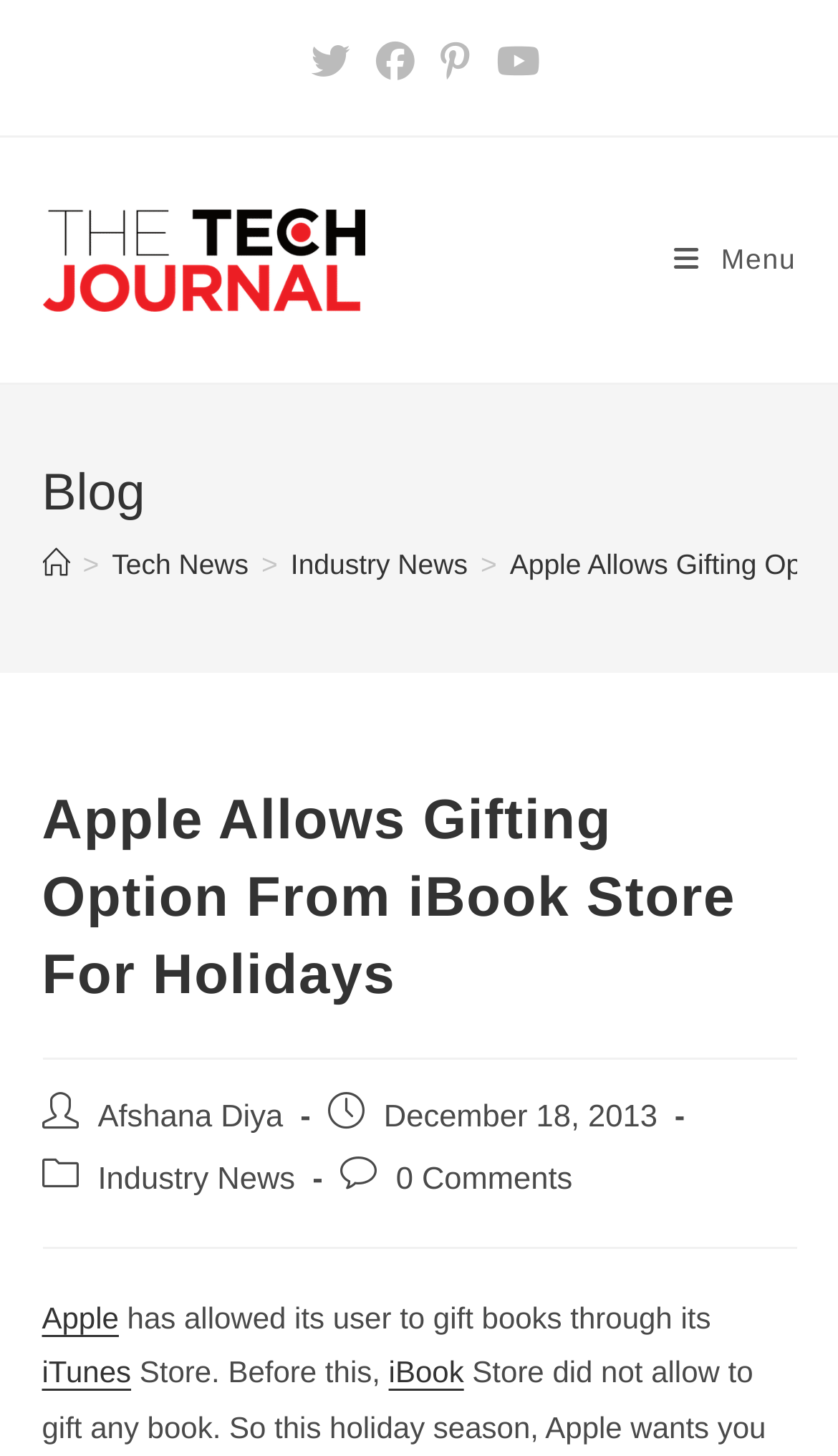What is the date of the blog post?
Refer to the image and answer the question using a single word or phrase.

December 18, 2013